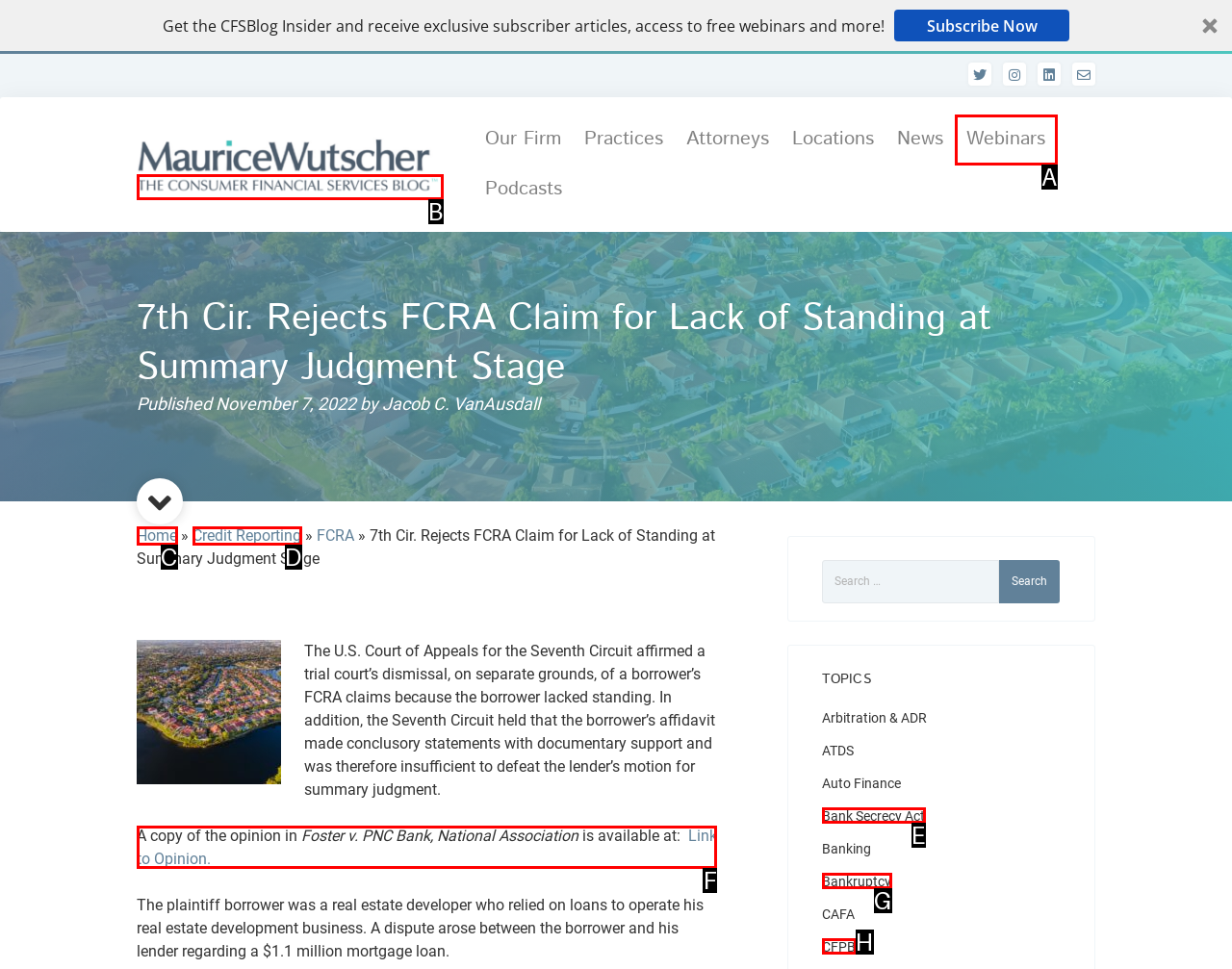Select the proper UI element to click in order to perform the following task: Read the opinion in Foster v. PNC Bank, National Association. Indicate your choice with the letter of the appropriate option.

F